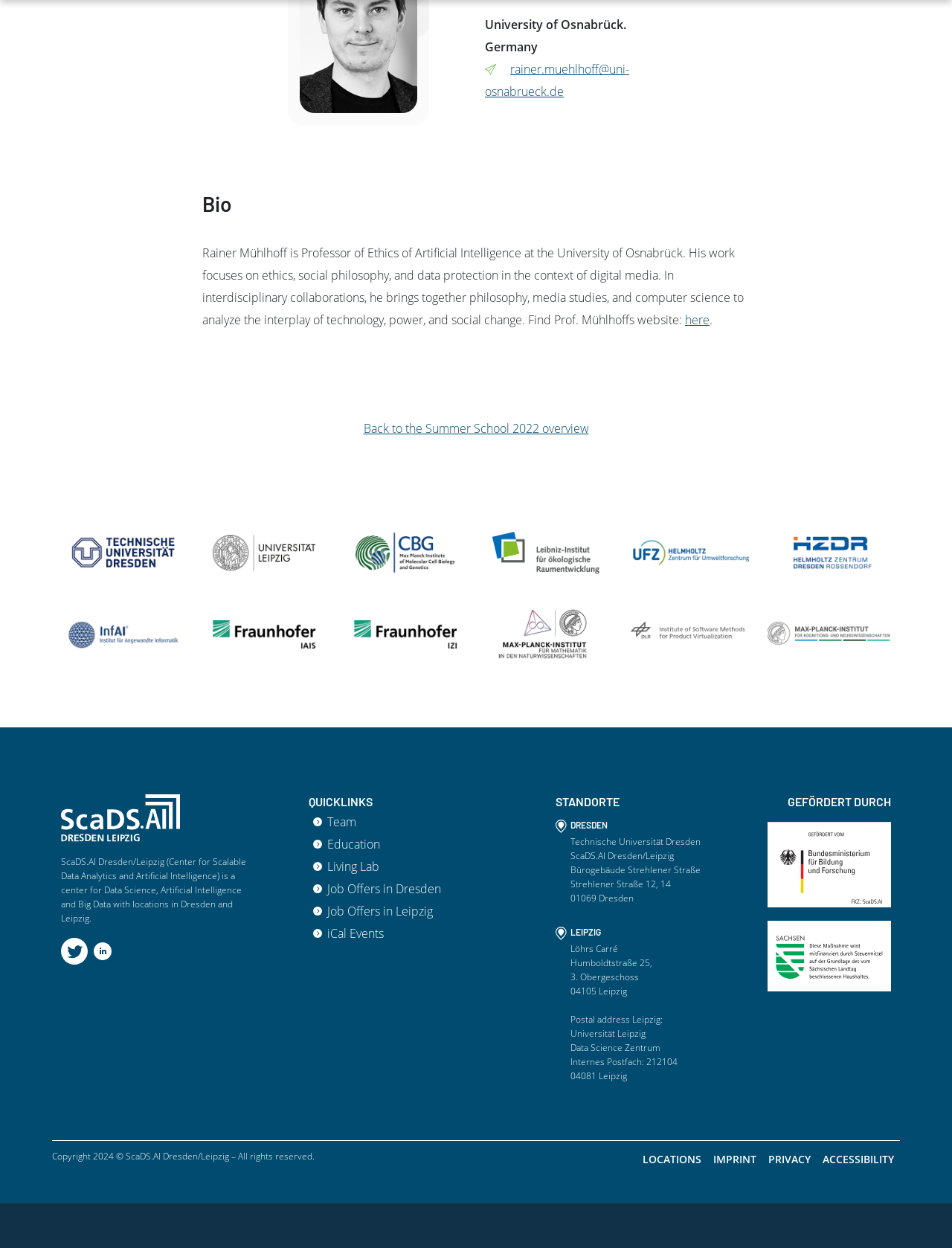Please find the bounding box for the UI element described by: "Speichern".

[0.125, 0.106, 0.207, 0.13]